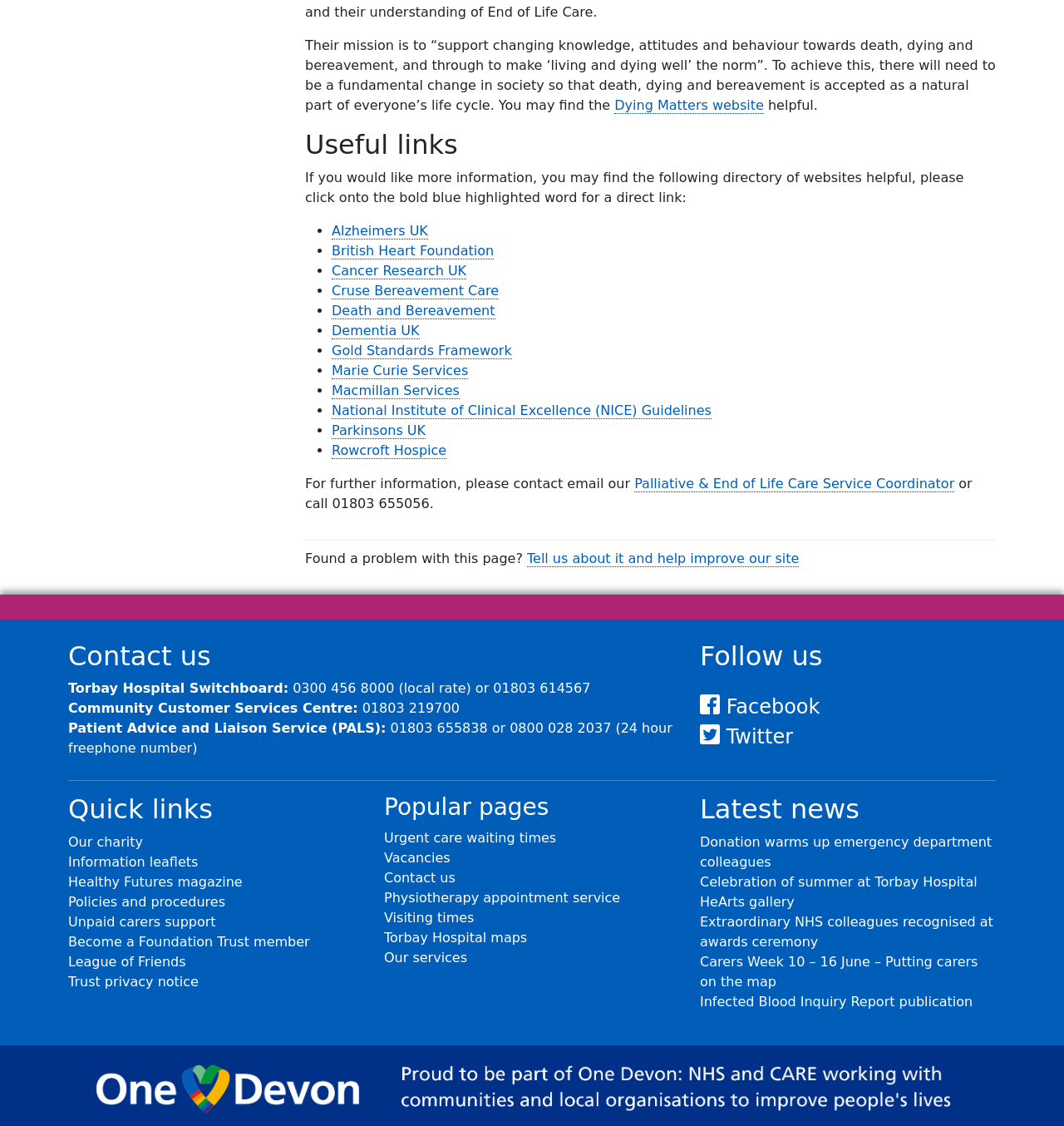Please give the bounding box coordinates of the area that should be clicked to fulfill the following instruction: "View the Urgent care waiting times page". The coordinates should be in the format of four float numbers from 0 to 1, i.e., [left, top, right, bottom].

[0.361, 0.737, 0.523, 0.751]